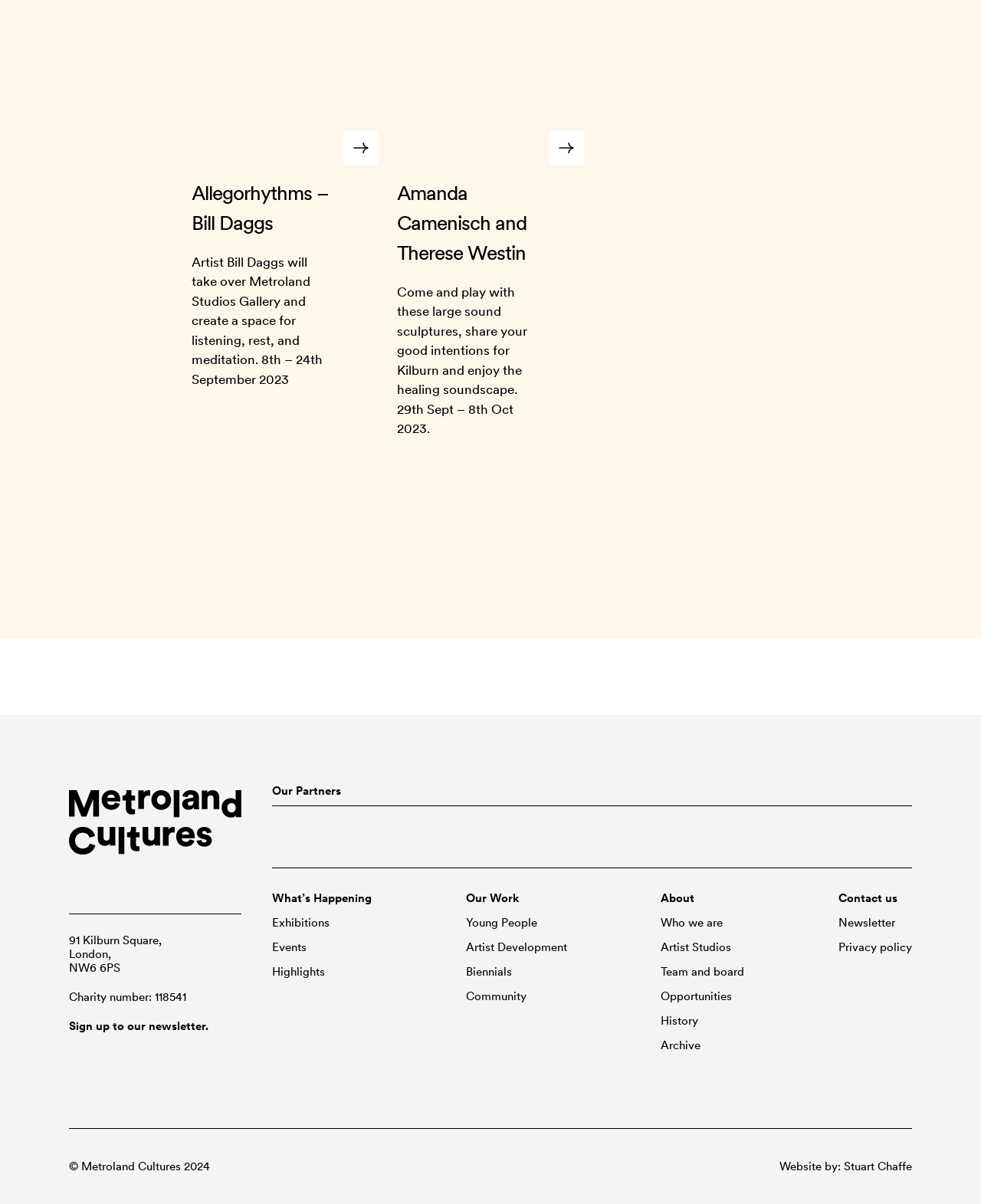What type of content is available on the webpage?
Give a detailed response to the question by analyzing the screenshot.

I found the types of content available on the webpage by looking at the links in the middle section of the webpage. The links are grouped into categories, such as 'What's Happening', 'Our Work', and 'About', which suggest that the webpage contains information about events, exhibitions, and highlights.